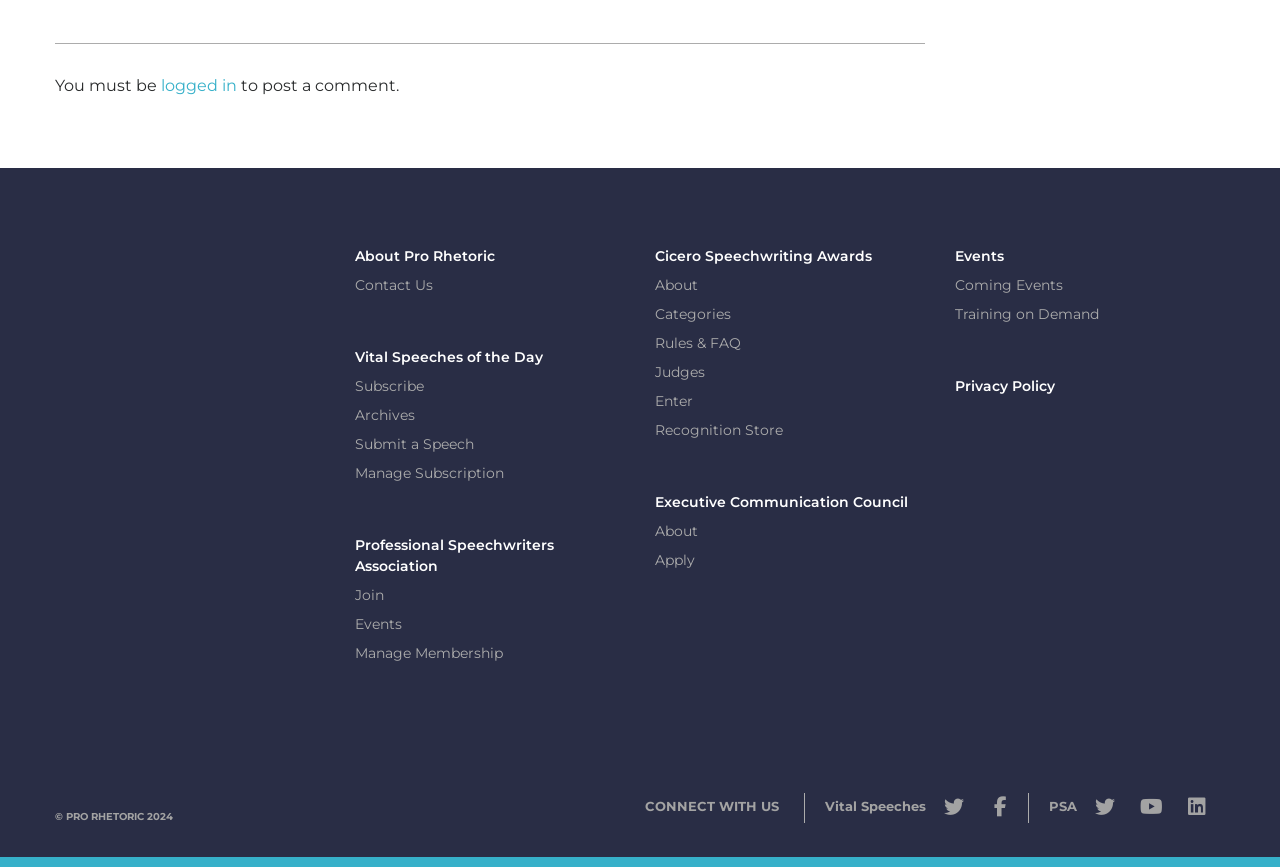Please identify the bounding box coordinates of the element I need to click to follow this instruction: "Subscribe to Vital Speeches of the Day".

[0.277, 0.435, 0.331, 0.456]